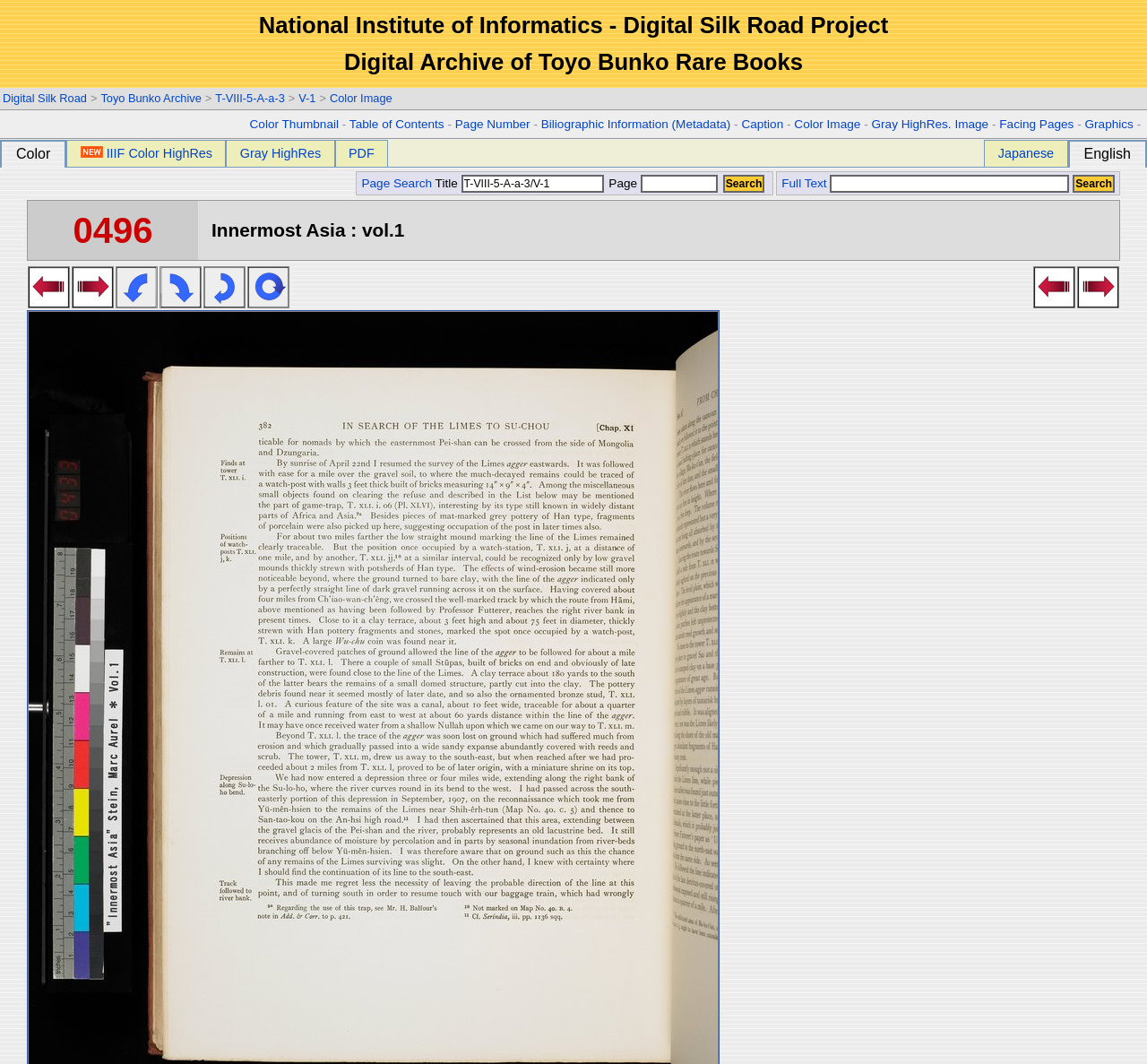Generate a comprehensive description of the webpage content.

This webpage is a digital archive of a rare book, specifically "Innermost Asia : vol.1 / Page 496 (Color Image)". At the top, there is a heading that reads "National Institute of Informatics - Digital Silk Road Project Digital Archive of Toyo Bunko Rare Books". Below this heading, there is a navigation path that shows the current location in the archive, with links to "Digital Silk Road", "Toyo Bunko Archive", "T-VIII-5-A-a-3", "V-1", and "Color Image".

On the left side of the page, there are several links to related pages, including "Color Thumbnail", "Table of Contents", "Page Number", "Biliographic Information (Metadata)", "Caption", "Color Image", "Gray HighRes. Image", and "Facing Pages". There is also a table with options to view the image in different formats, including "Color", "Gray HighRes", "PDF", and "Japanese" or "English" language options.

In the center of the page, there is a search function with a text box and a "Search" button, allowing users to search for specific pages or content. Below this, there is a table displaying the current page information, with a row header showing the page number "0496" and a cell containing the book title "Innermost Asia : vol.1".

At the bottom of the page, there are navigation links to move to the "Previous" or "Next" page, as well as links to "Rotate anti-clockwise", "Rotate clockwise", or "Rotate 180 degree" the current page image.